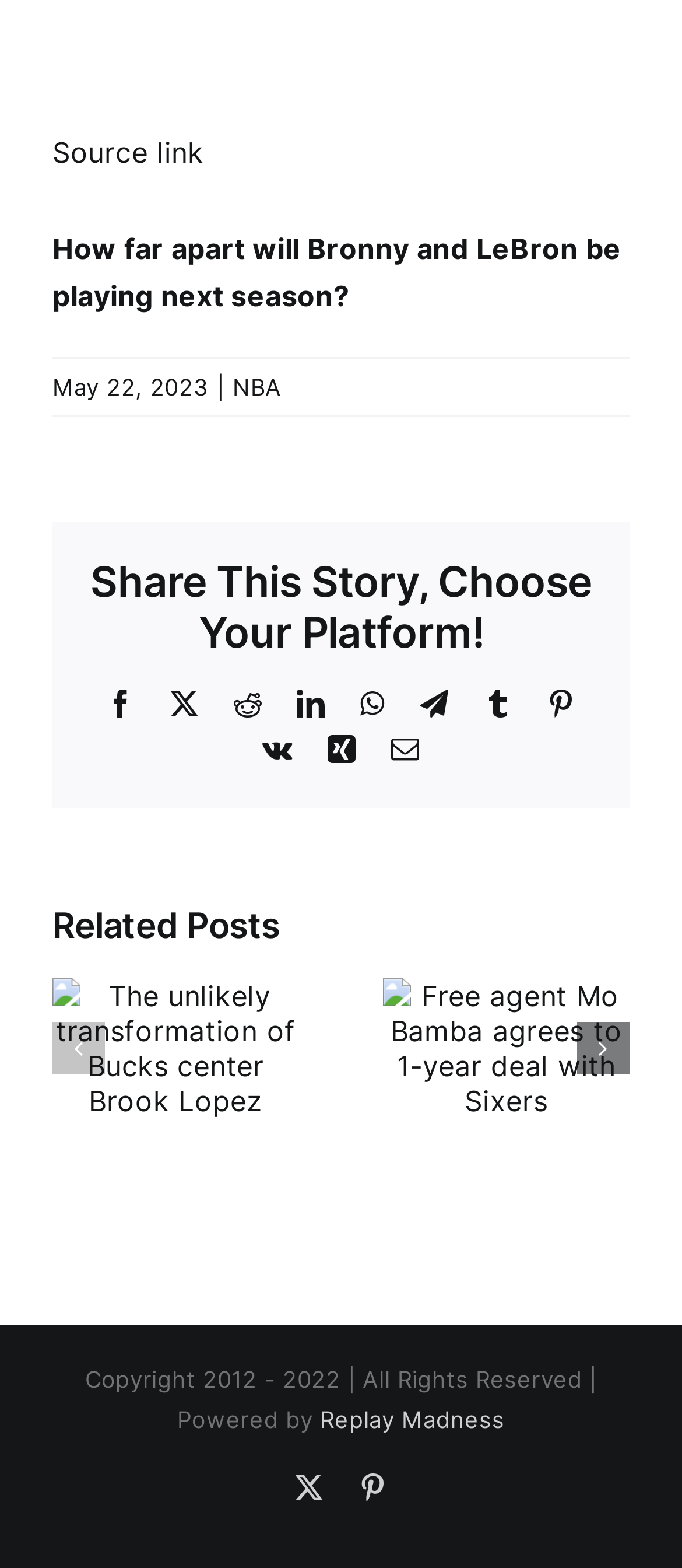Respond to the question below with a single word or phrase: What is the topic of the main article?

Bronny and LeBron